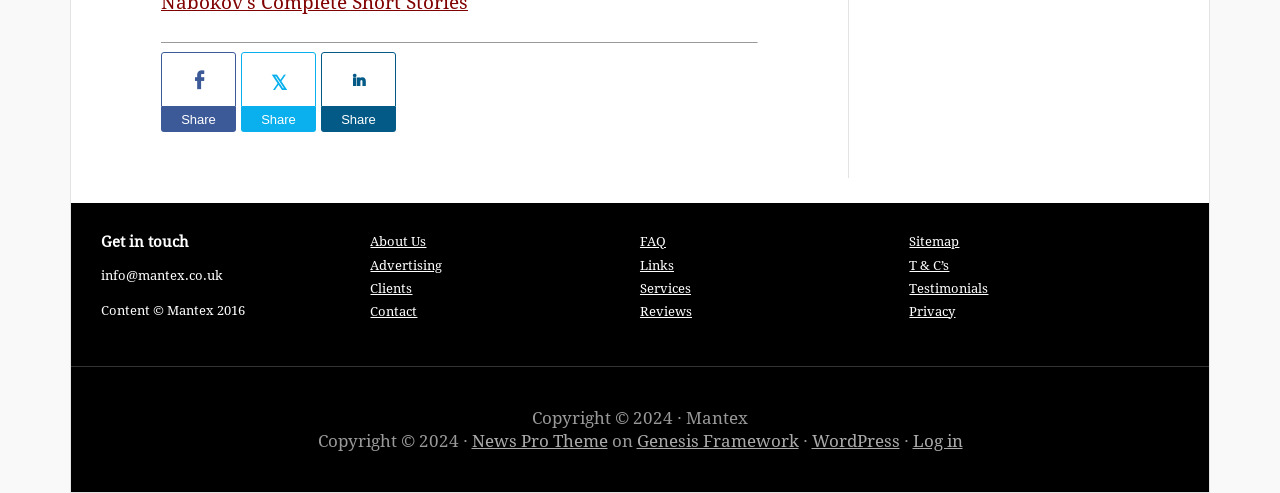What is the copyright year of the webpage?
Utilize the image to construct a detailed and well-explained answer.

The copyright information is located at the bottom of the webpage, in the footer section. It states 'Copyright © 2024 · Mantex', indicating that the copyright year is 2024.